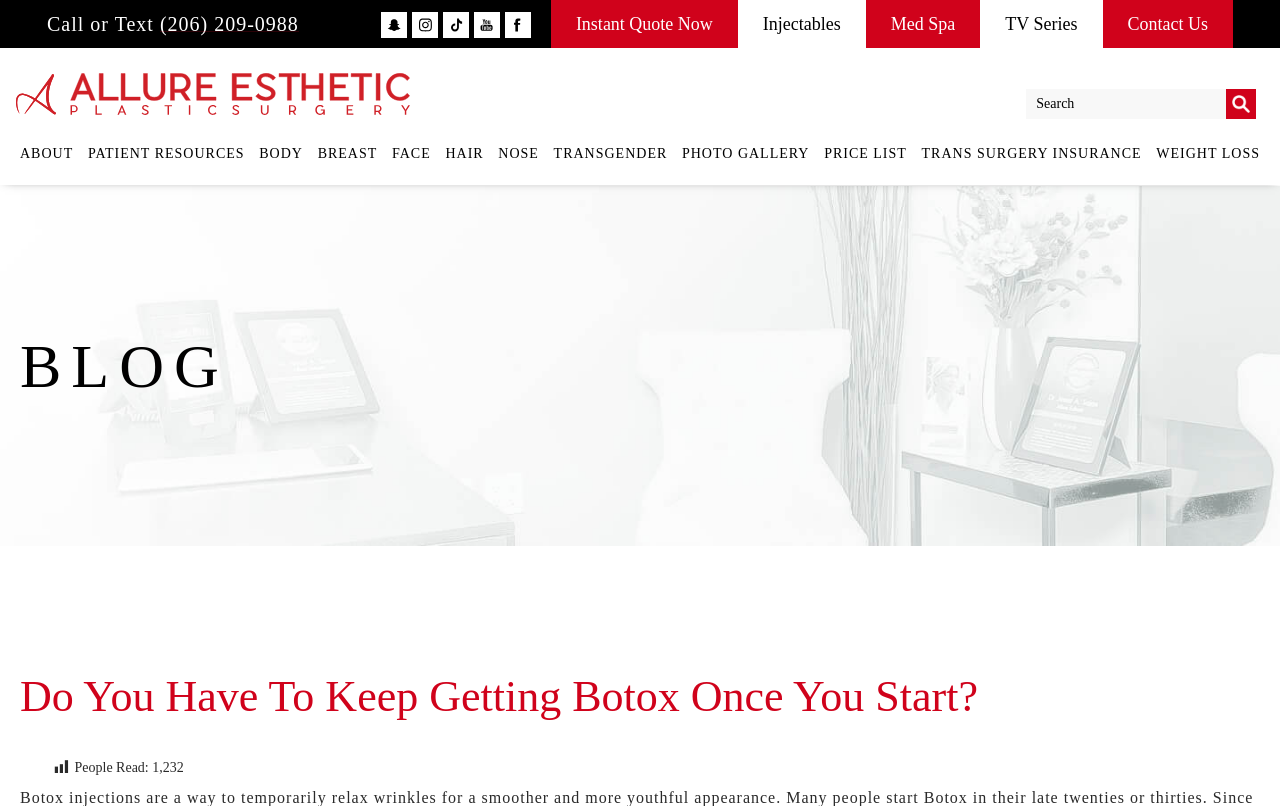Determine the coordinates of the bounding box for the clickable area needed to execute this instruction: "Call the phone number".

[0.125, 0.016, 0.233, 0.043]